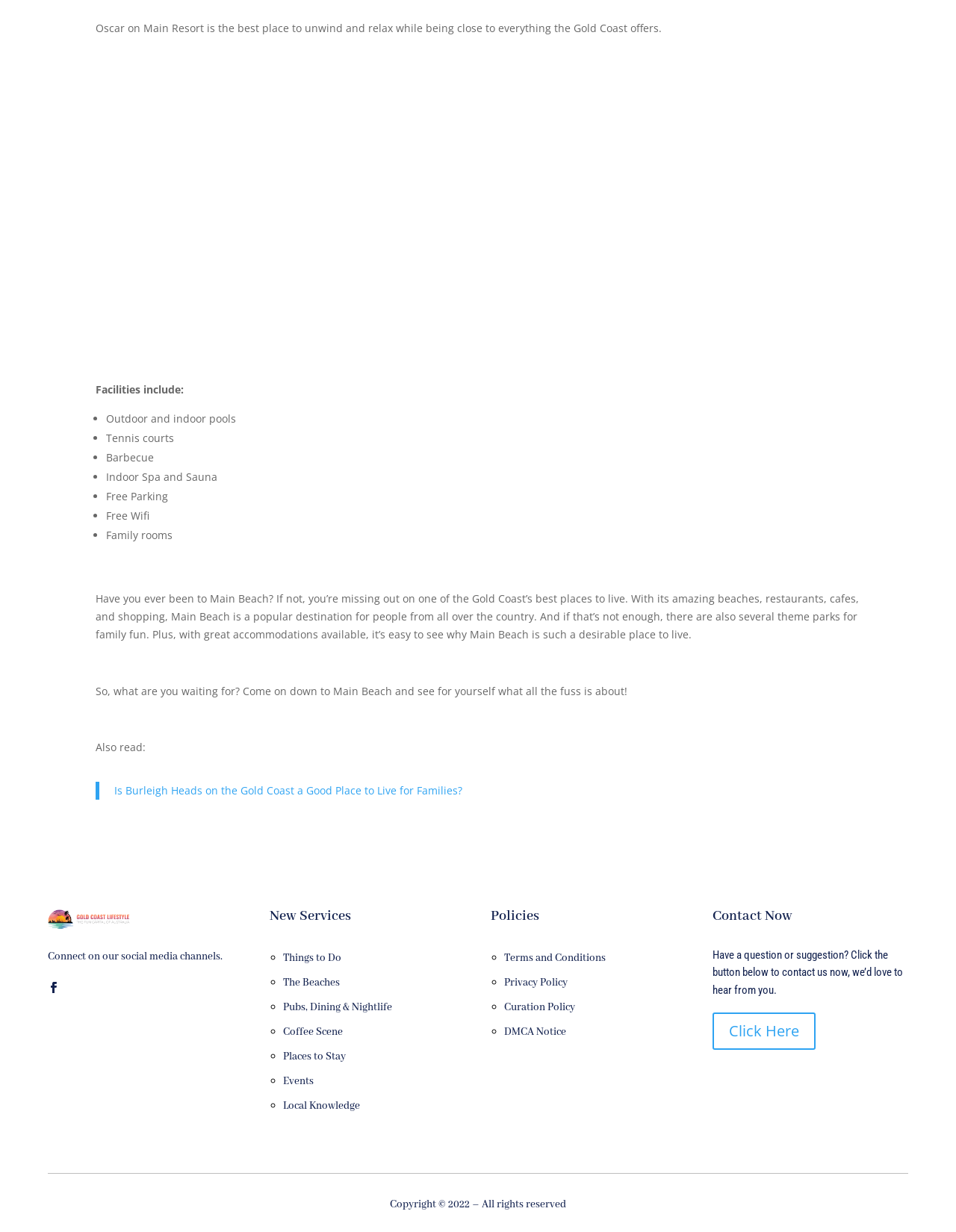Provide a brief response to the question below using a single word or phrase: 
What is the year of copyright mentioned at the bottom of the webpage?

2022